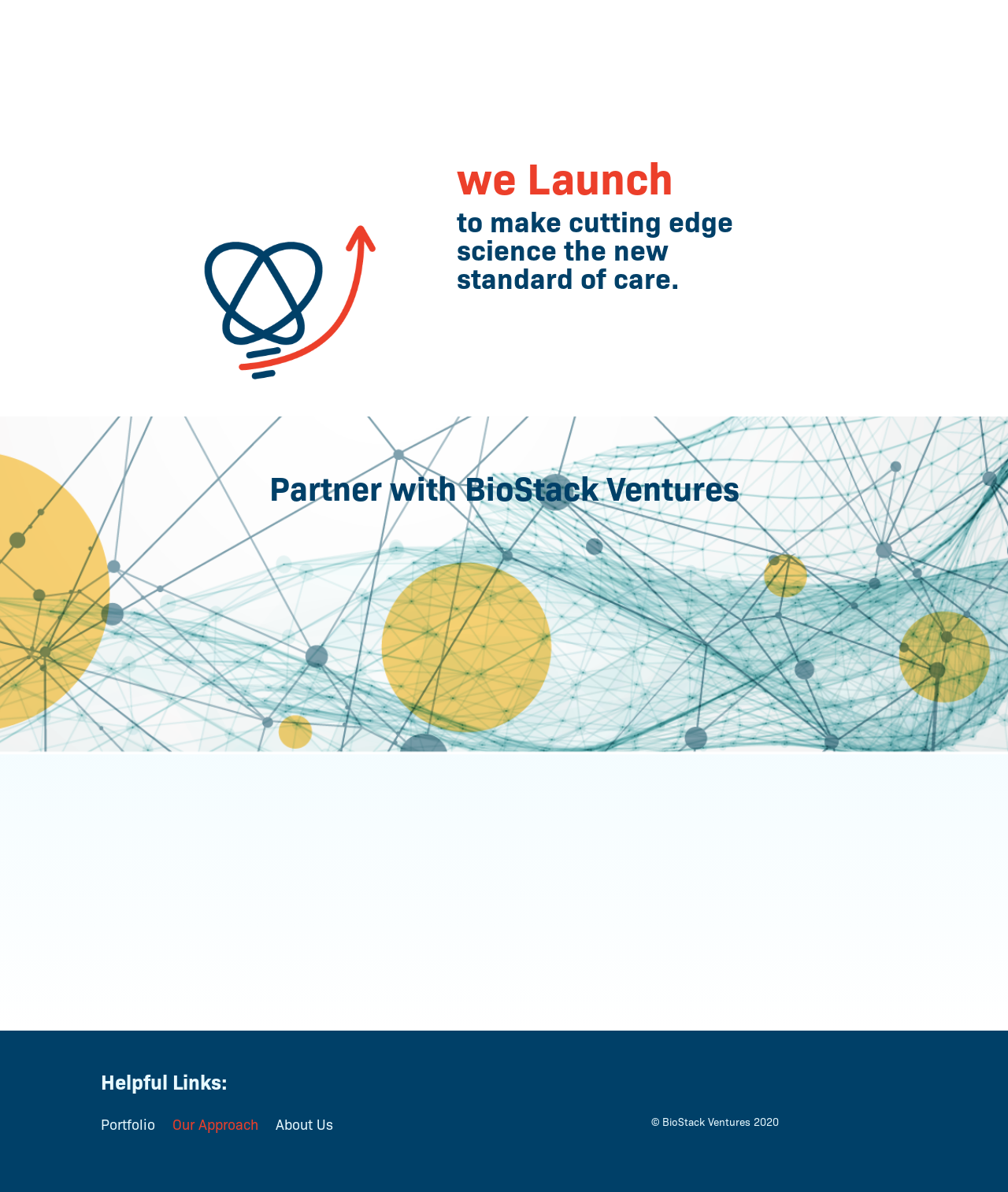Please locate the bounding box coordinates of the element that needs to be clicked to achieve the following instruction: "Enter your email". The coordinates should be four float numbers between 0 and 1, i.e., [left, top, right, bottom].

[0.101, 0.461, 0.488, 0.496]